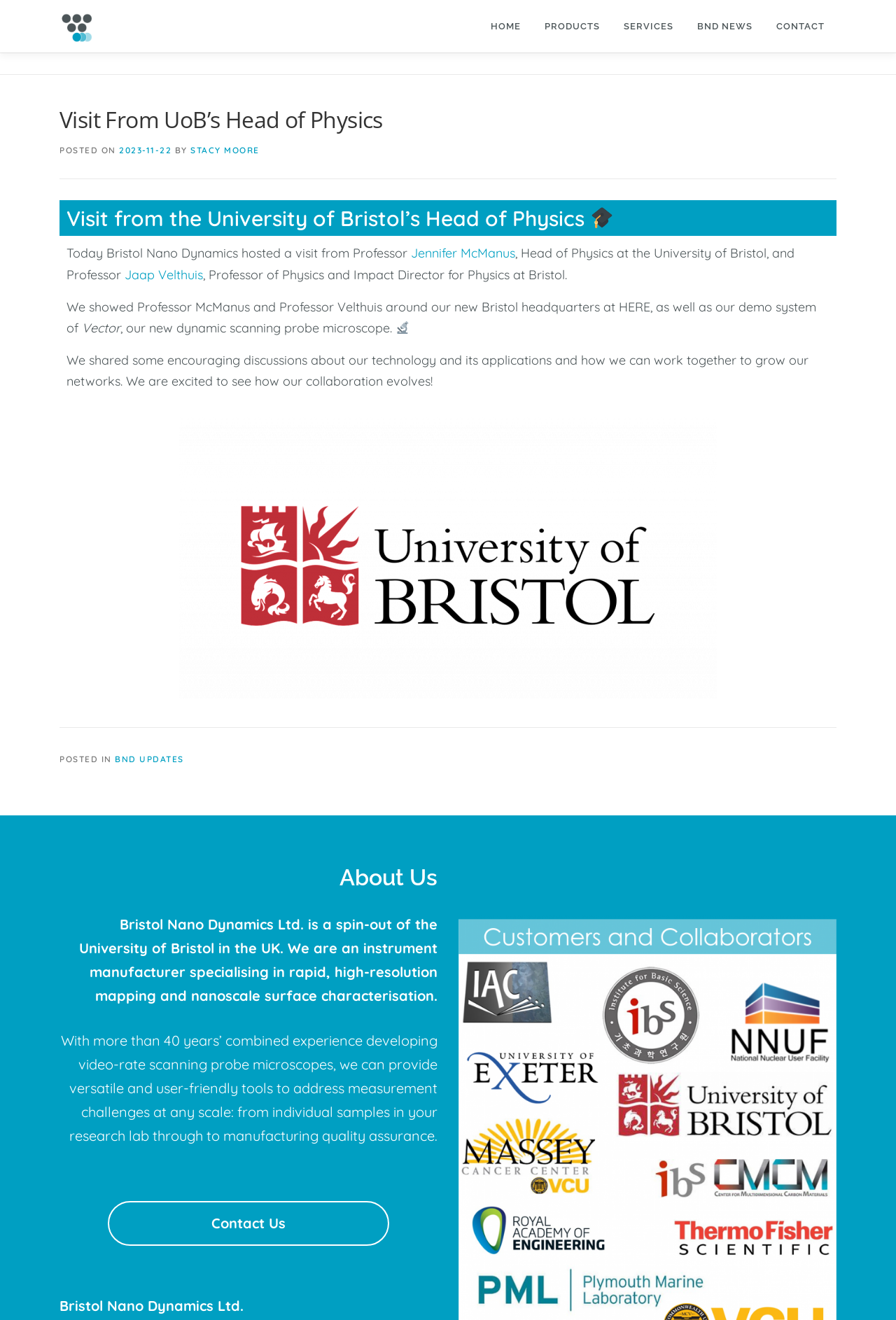Please identify the bounding box coordinates of the clickable area that will fulfill the following instruction: "Read the 'Case Study – Power Generation'". The coordinates should be in the format of four float numbers between 0 and 1, i.e., [left, top, right, bottom].

[0.782, 0.063, 0.975, 0.085]